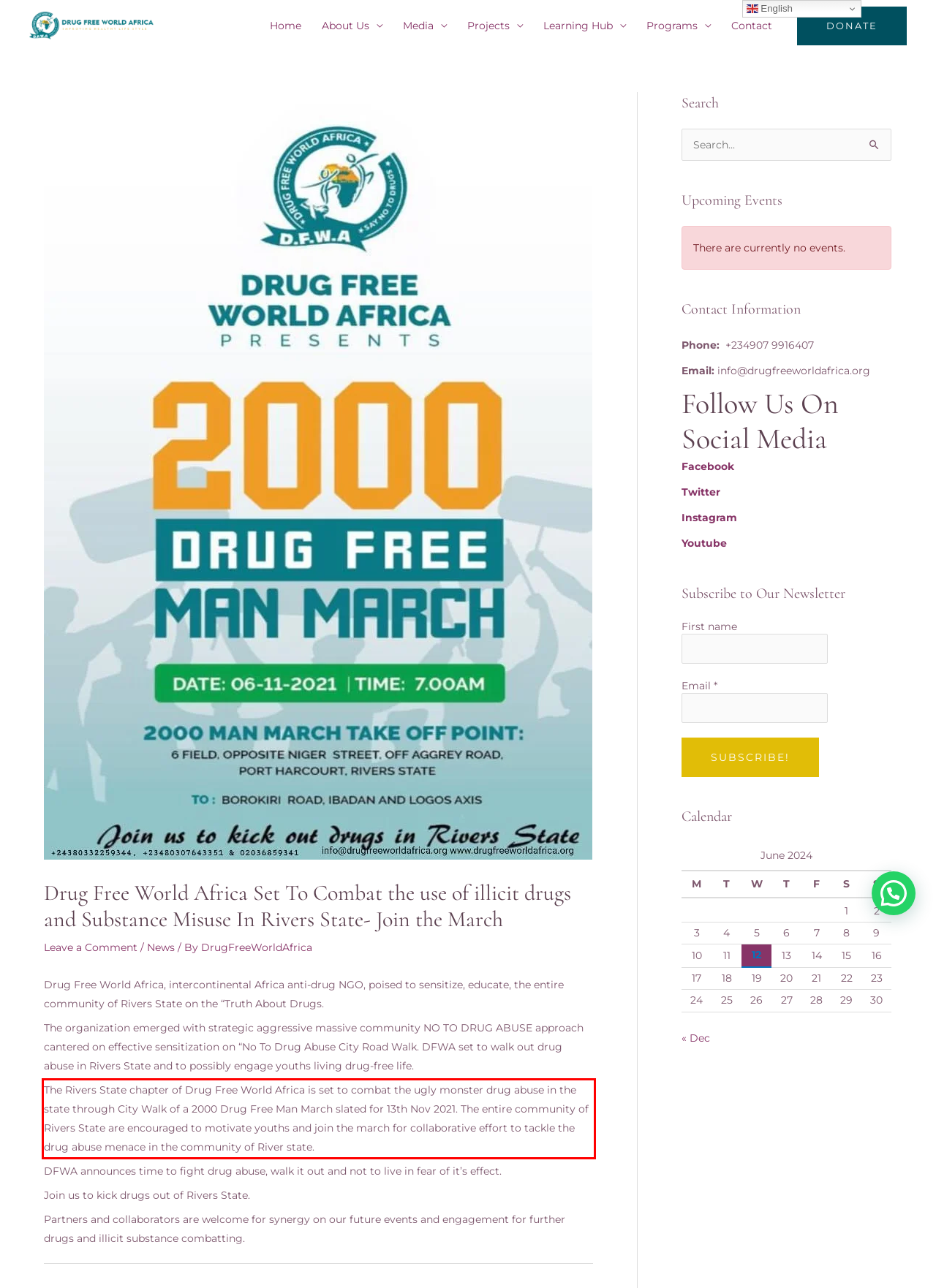Using the provided screenshot of a webpage, recognize the text inside the red rectangle bounding box by performing OCR.

The Rivers State chapter of Drug Free World Africa is set to combat the ugly monster drug abuse in the state through City Walk of a 2000 Drug Free Man March slated for 13th Nov 2021. The entire community of Rivers State are encouraged to motivate youths and join the march for collaborative effort to tackle the drug abuse menace in the community of River state.